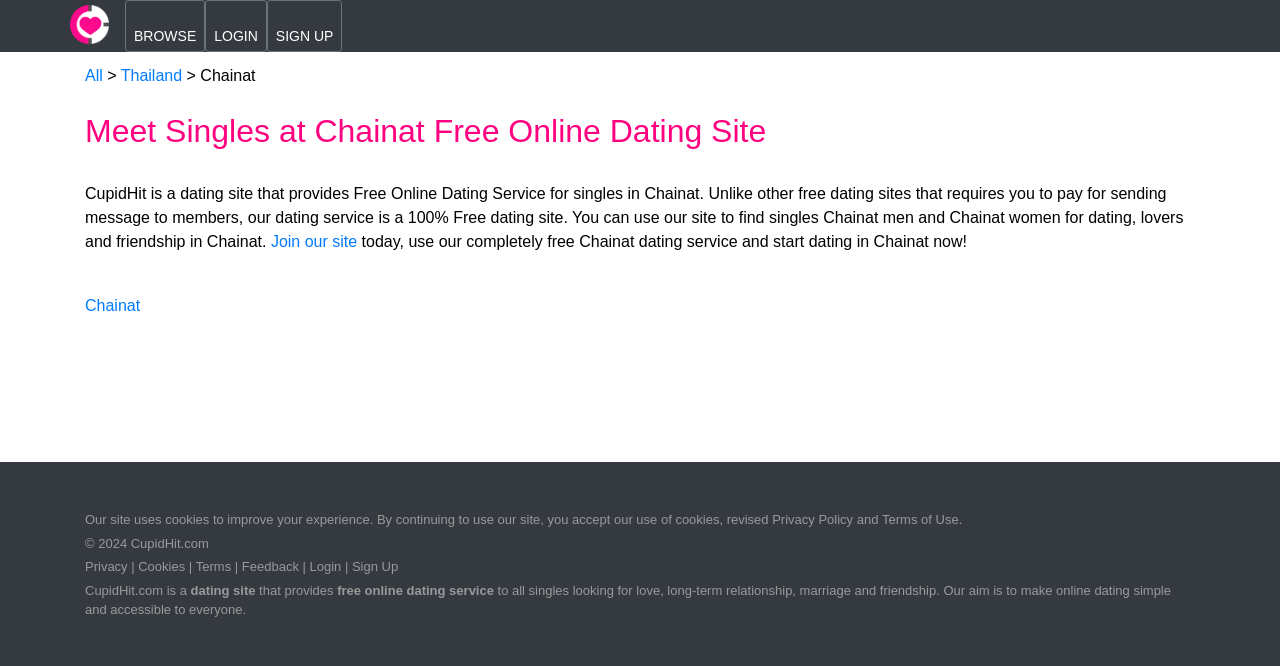What can users do on this website?
Look at the screenshot and respond with one word or a short phrase.

Browse, login, sign up